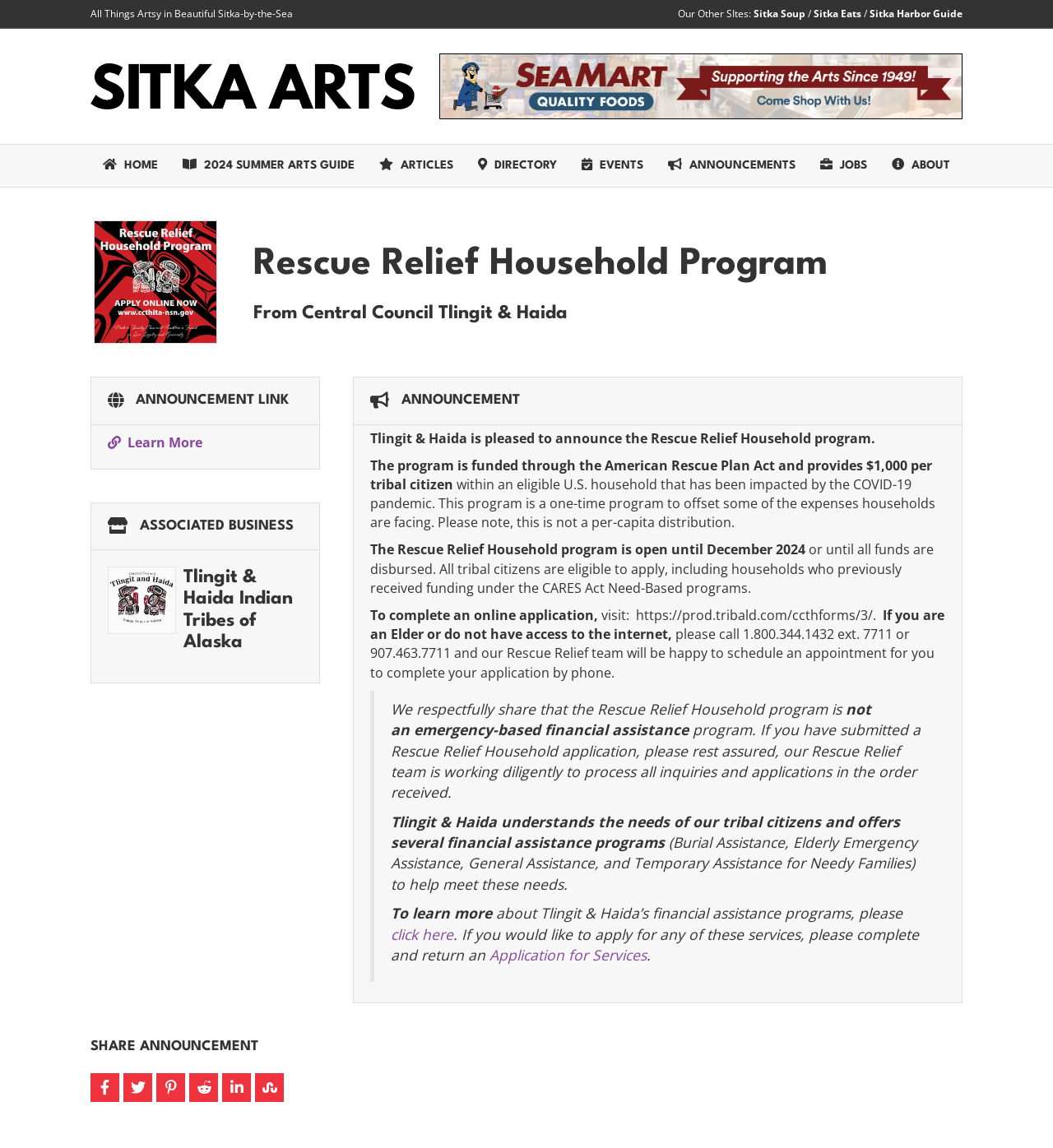How much does the program provide per tribal citizen?
Based on the image, give a one-word or short phrase answer.

$1,000